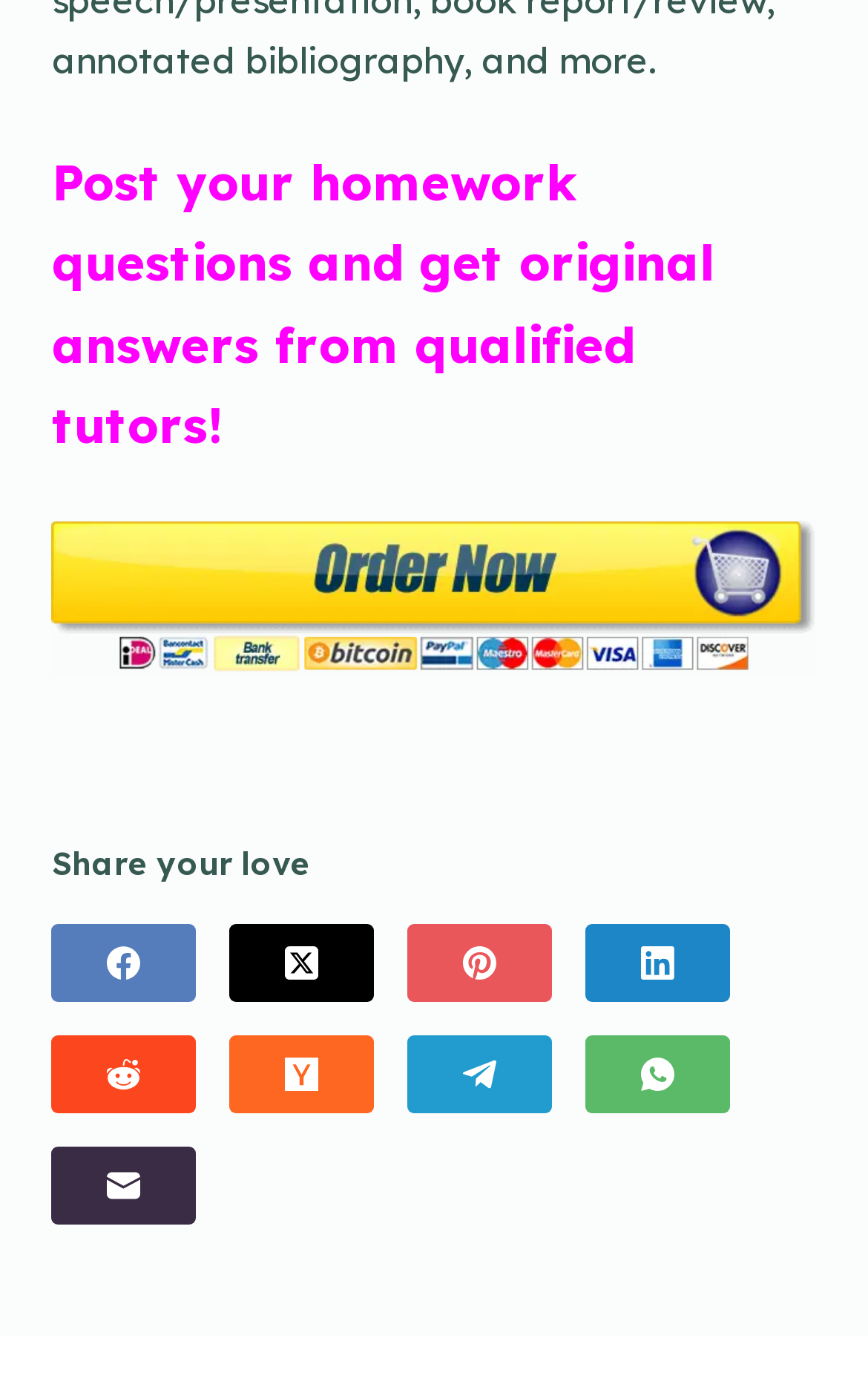What is the call-to-action button on the webpage?
Look at the image and construct a detailed response to the question.

The call-to-action button is 'PLACE YOUR ORDER', which is a link element with an image, indicating that users should click on it to place their orders.